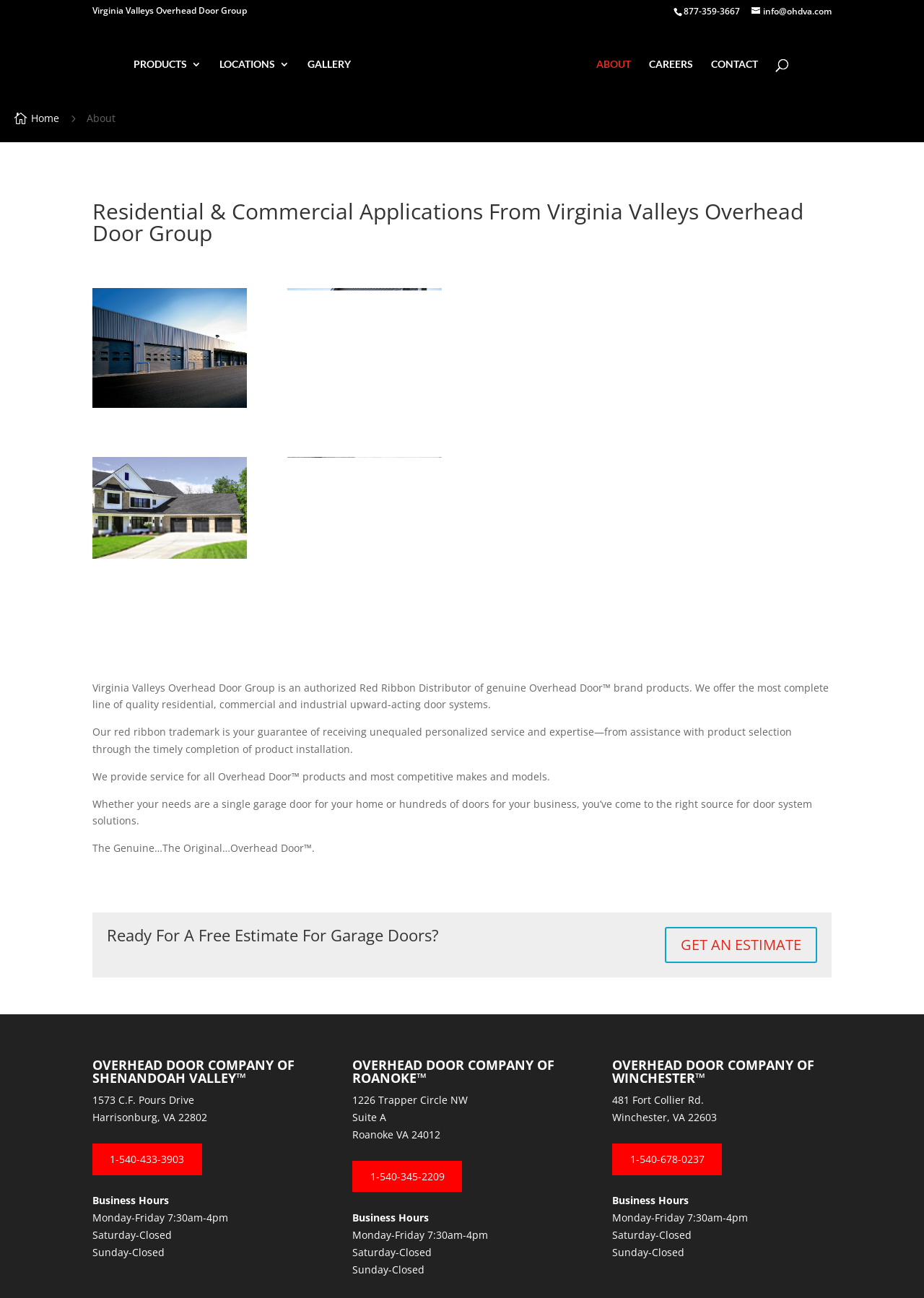Identify the bounding box coordinates of the region that needs to be clicked to carry out this instruction: "Search for something". Provide these coordinates as four float numbers ranging from 0 to 1, i.e., [left, top, right, bottom].

[0.053, 0.017, 0.953, 0.018]